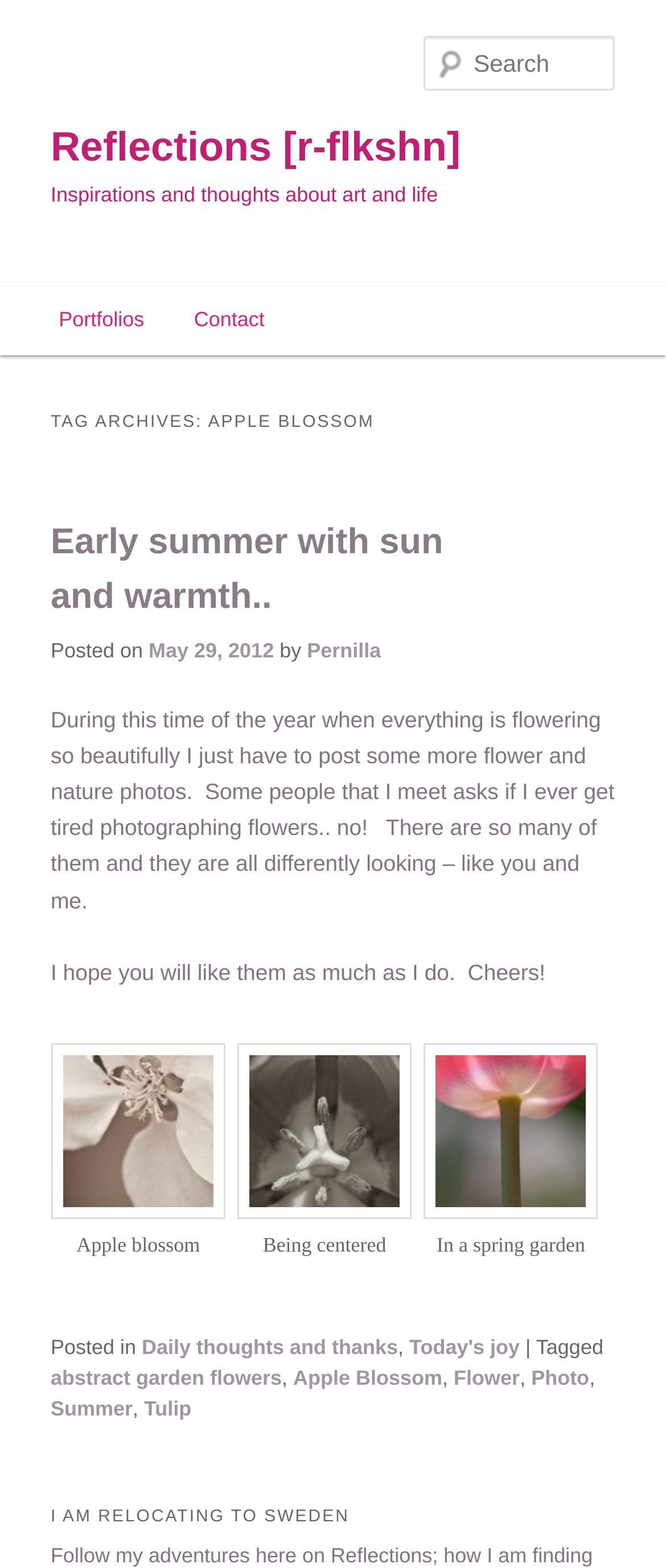Find and specify the bounding box coordinates that correspond to the clickable region for the instruction: "Read the article about early summer".

[0.076, 0.313, 0.924, 0.405]